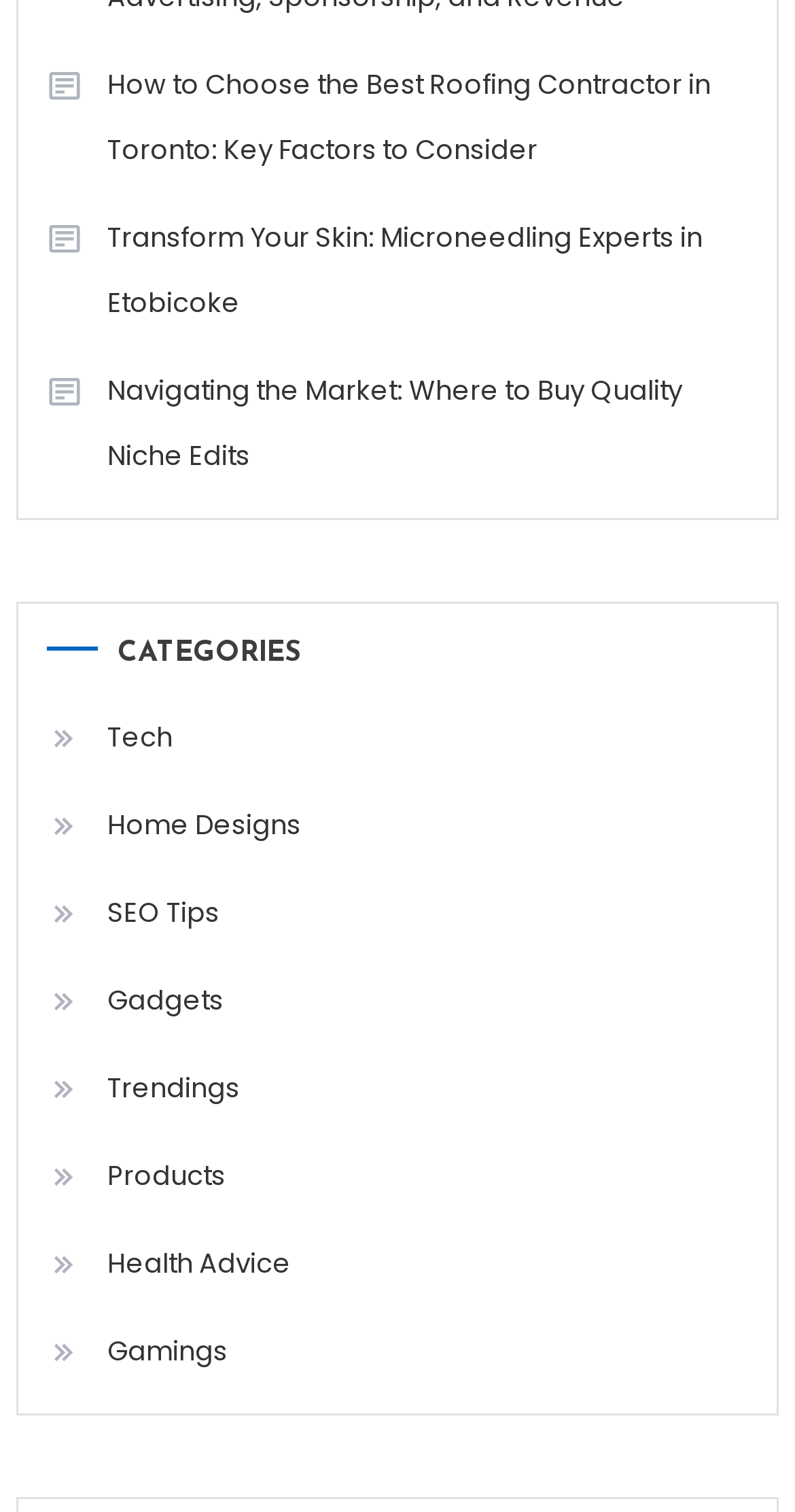Pinpoint the bounding box coordinates of the clickable area necessary to execute the following instruction: "Click on the link to learn about choosing the best roofing contractor in Toronto". The coordinates should be given as four float numbers between 0 and 1, namely [left, top, right, bottom].

[0.058, 0.035, 0.942, 0.121]